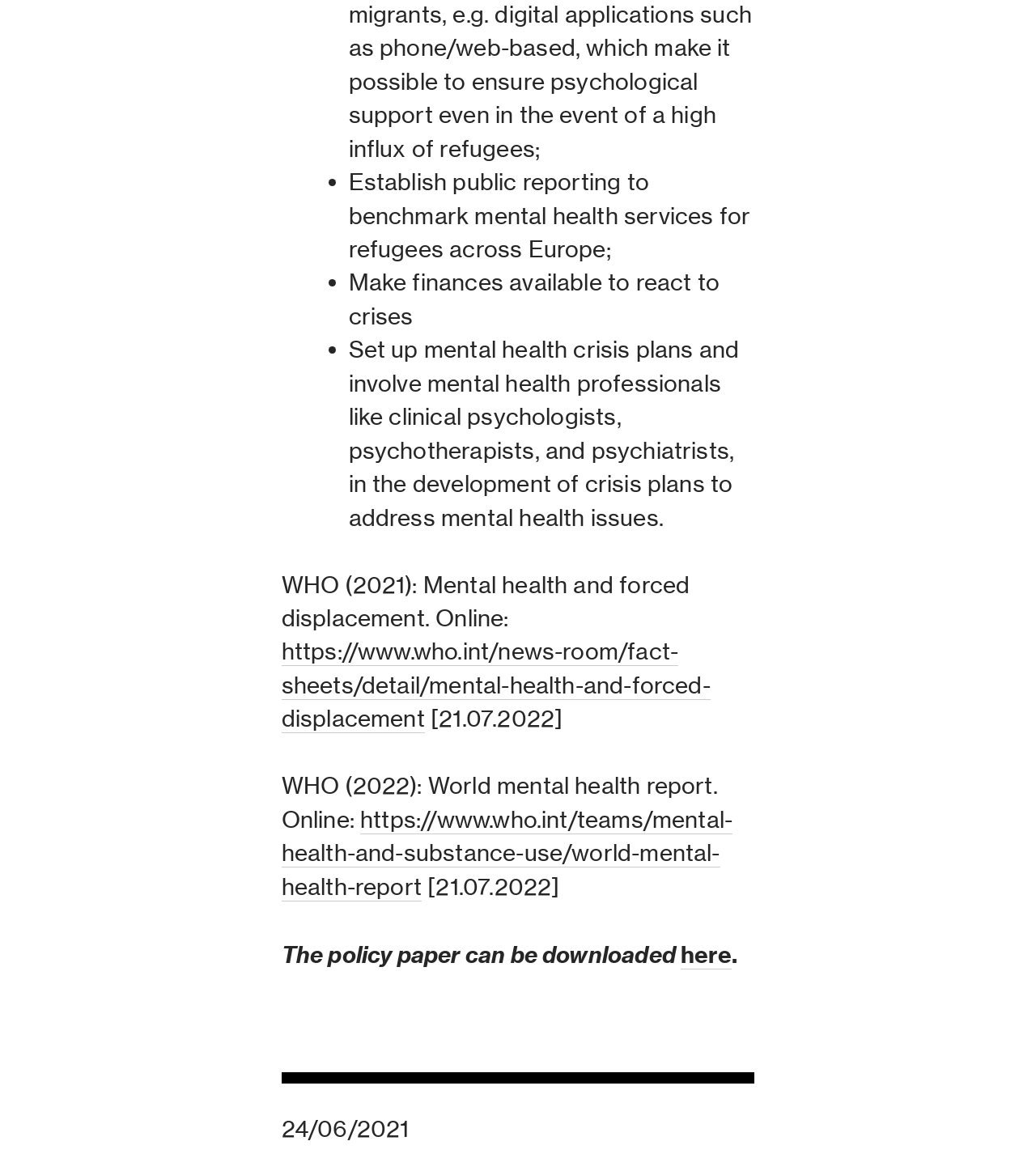Give a one-word or short phrase answer to this question: 
How many bullet points are there?

3